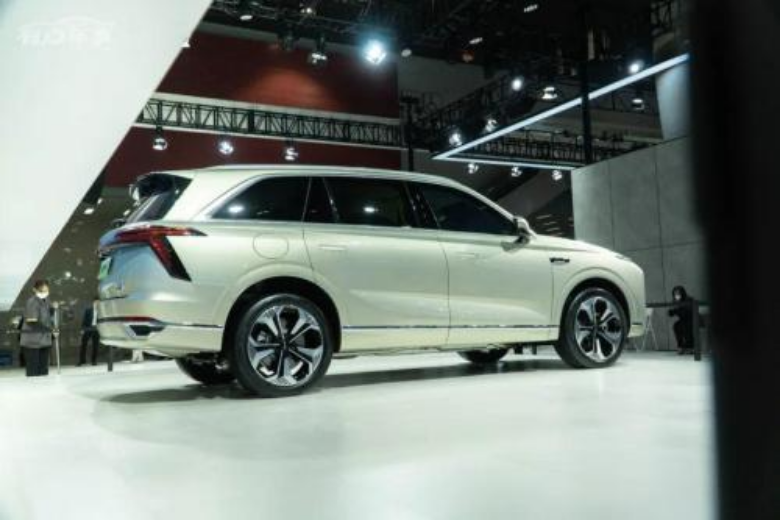Provide a one-word or brief phrase answer to the question:
What is the design style of the wheels?

Sophisticated